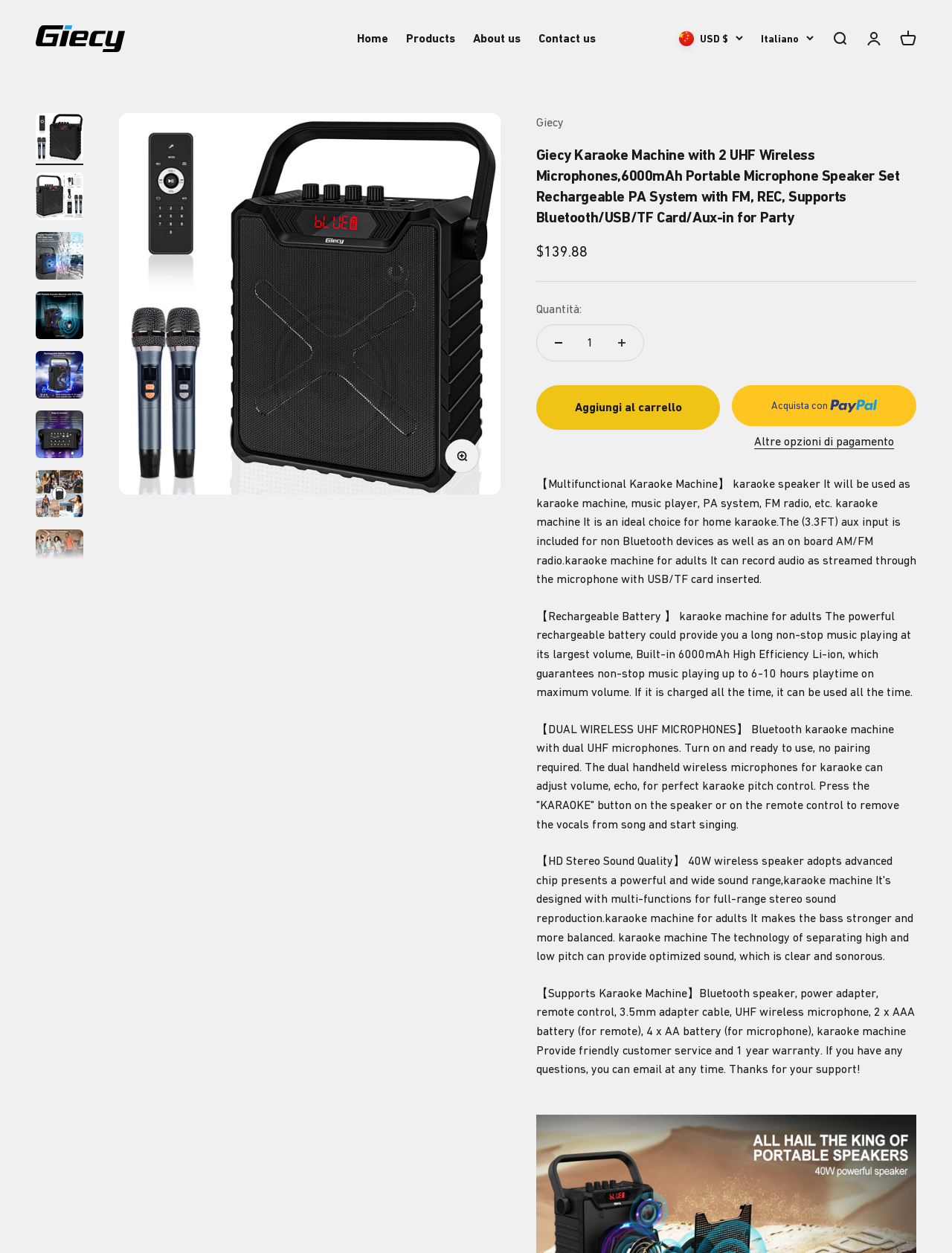What is the product name?
Utilize the image to construct a detailed and well-explained answer.

I found the product name by looking at the top of the webpage, where it says 'Giecy Karaoke Machine with 2 UHF Wireless Microphones,6000mAh Portable Microphone Speaker Set Rechargeable PA System with FM, REC, Supports Bluetooth/USB/TF Card/Aux-in for Party'.